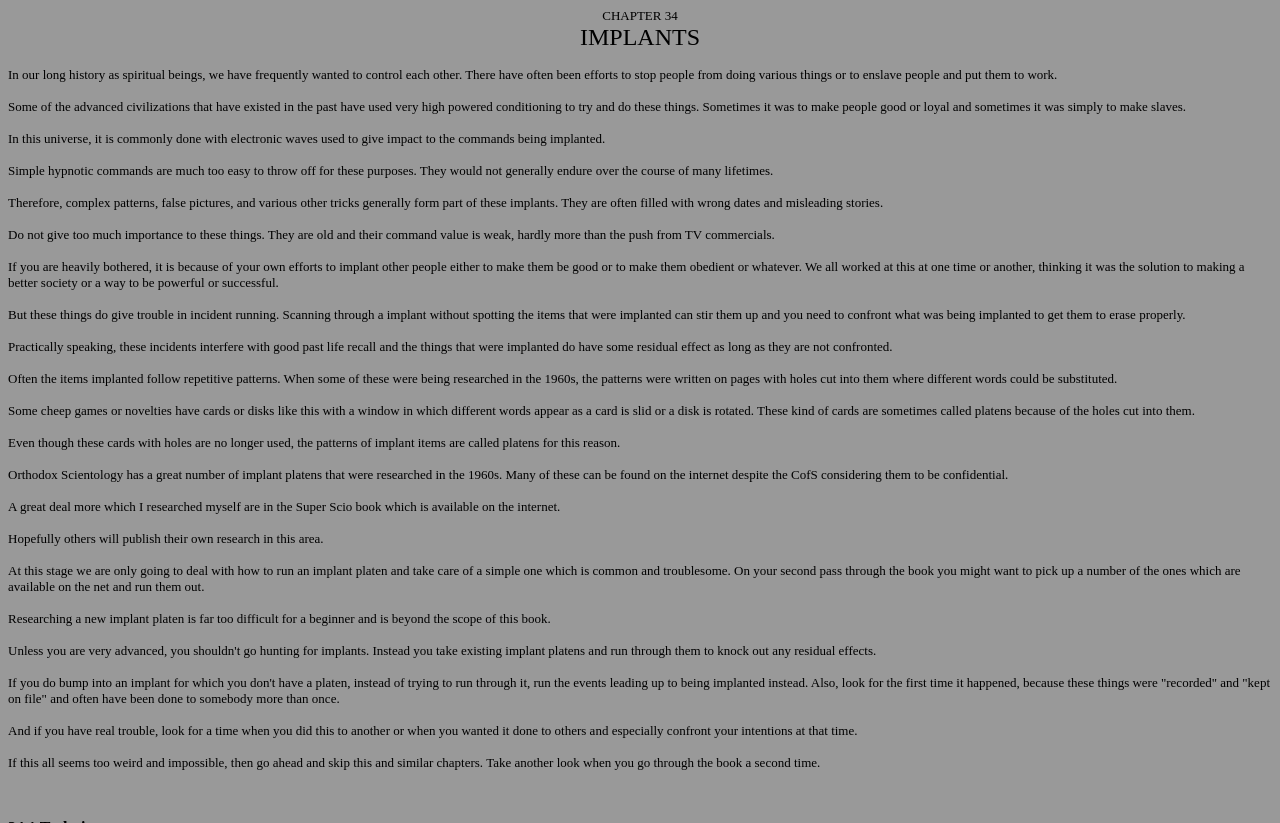Use a single word or phrase to respond to the question:
What is the topic of this chapter?

Implants